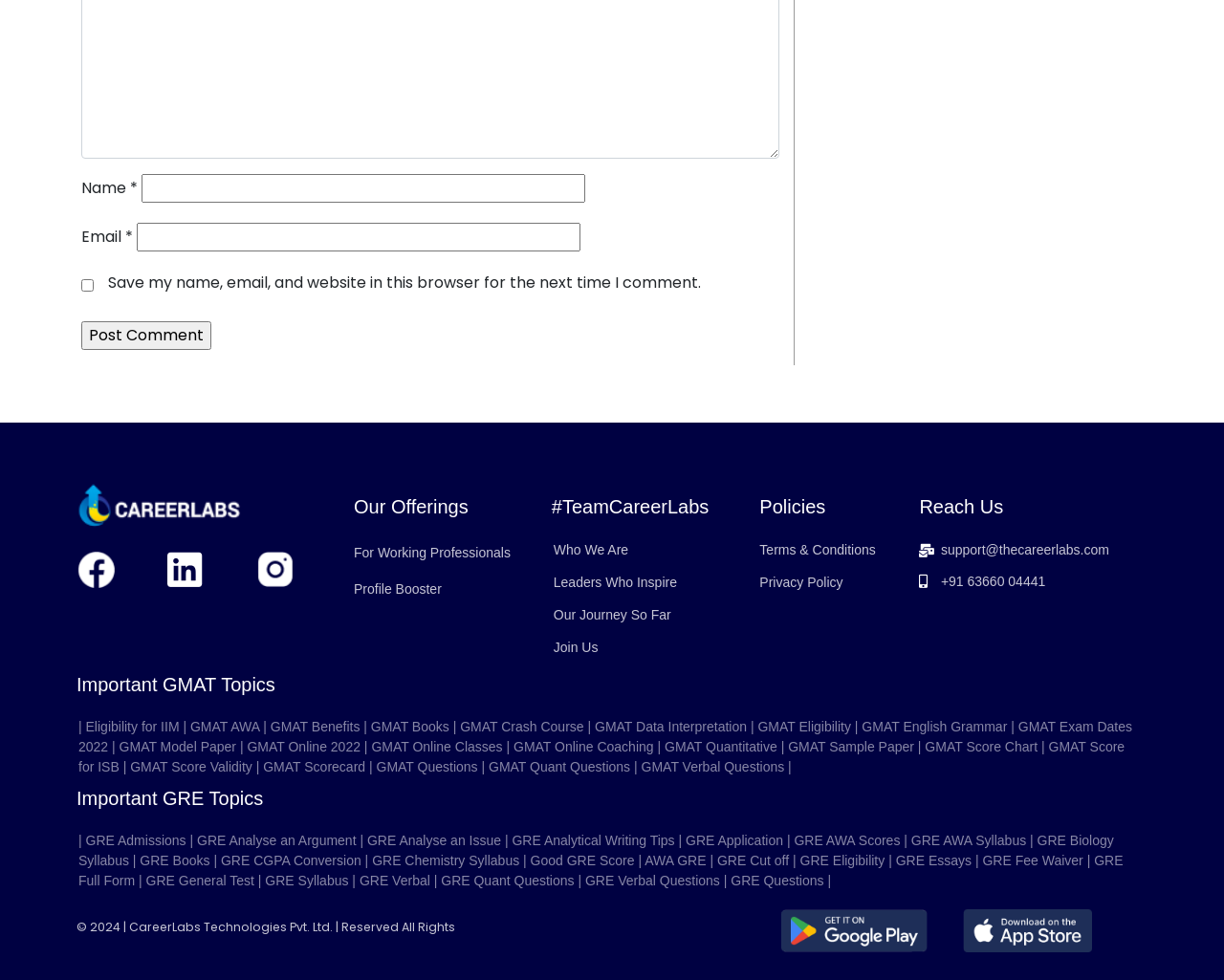Identify the bounding box for the element characterized by the following description: "Minecraft".

None